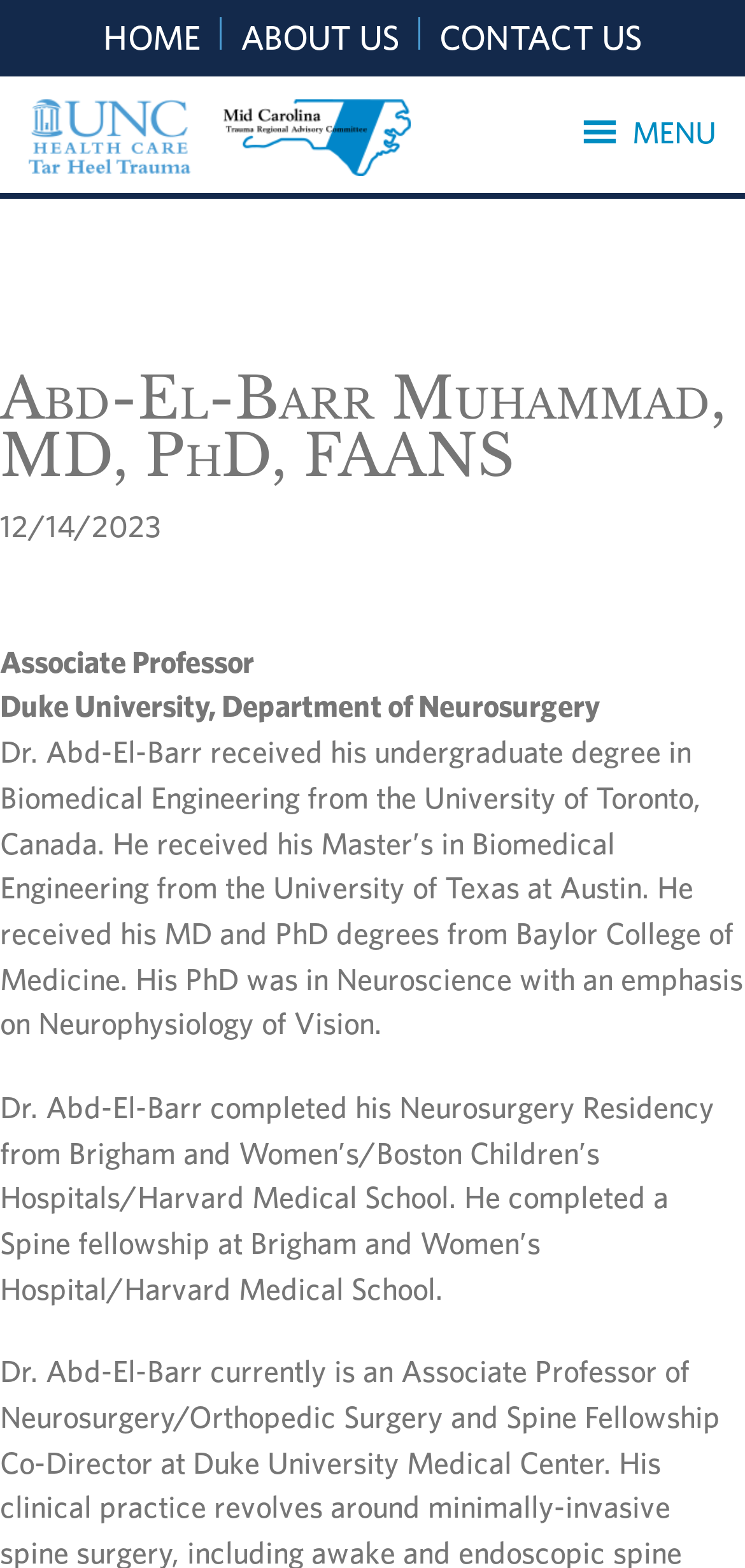Find the main header of the webpage and produce its text content.

Abd-El-Barr Muhammad, MD, PhD, FAANS